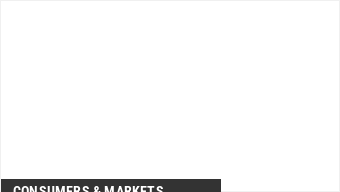What is the focus of the visual context?
Provide a thorough and detailed answer to the question.

The caption suggests that the visual context emphasizes the importance of strategic insights in the evolving landscape of consumer markets, which is focused on the convergence of beauty product innovations and financial strategies.